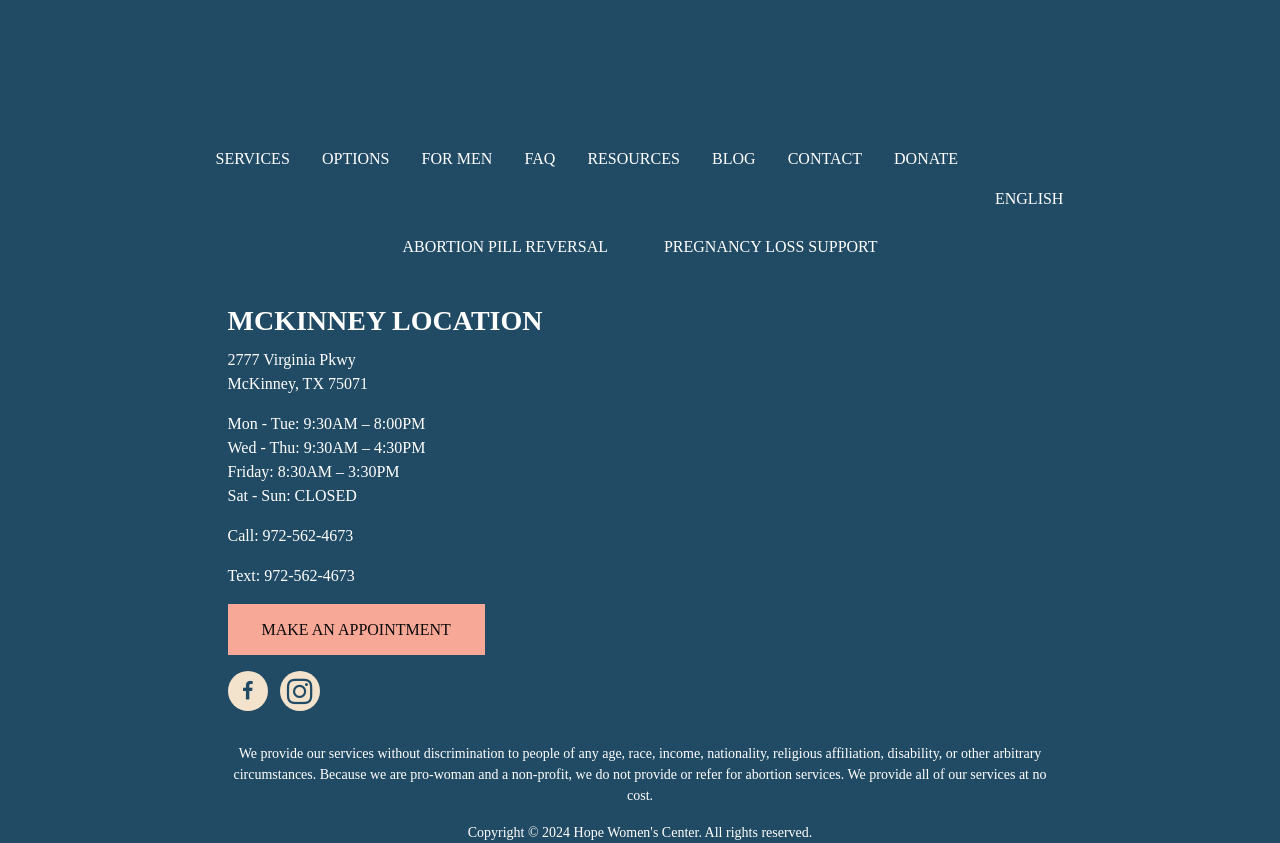Using the format (top-left x, top-left y, bottom-right x, bottom-right y), provide the bounding box coordinates for the described UI element. All values should be floating point numbers between 0 and 1: Abortion Pill Reversal

[0.296, 0.26, 0.494, 0.326]